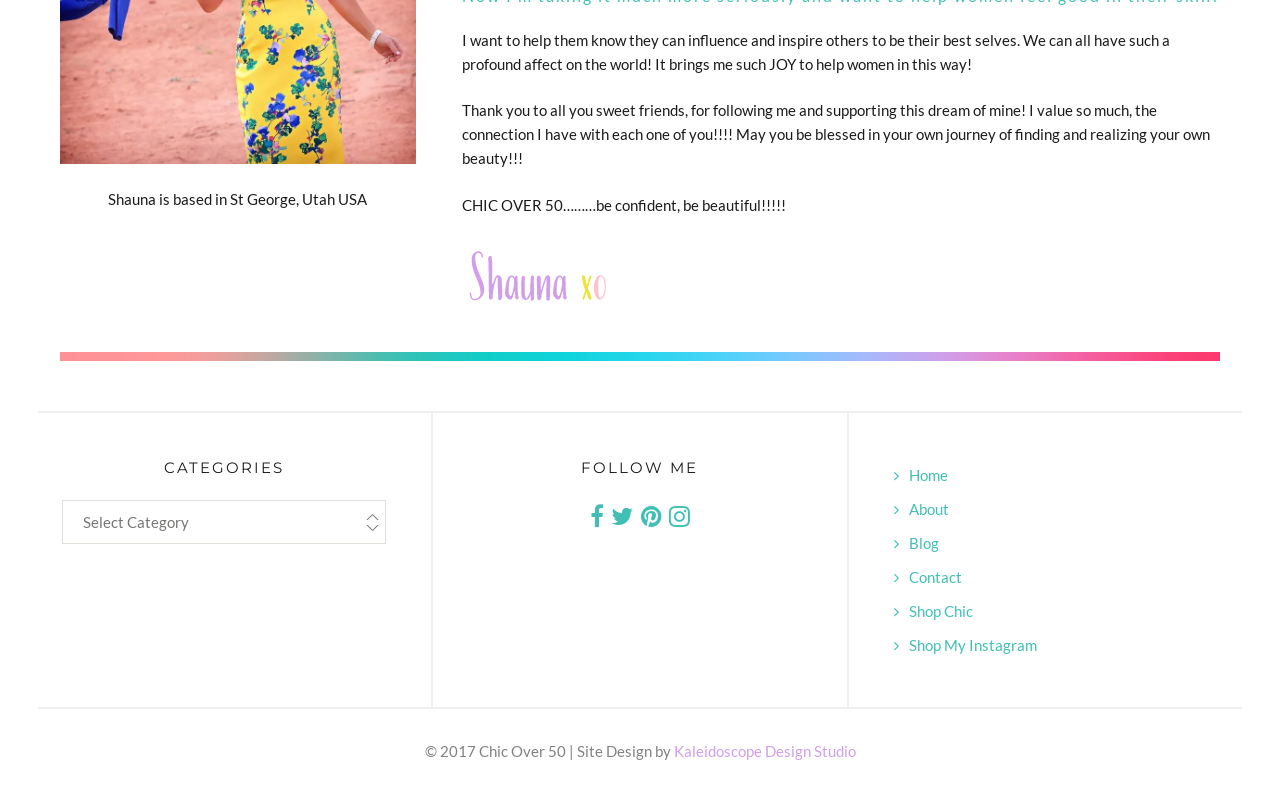Determine the bounding box coordinates of the UI element described below. Use the format (top-left x, top-left y, bottom-right x, bottom-right y) with floating point numbers between 0 and 1: Home

[0.699, 0.588, 0.741, 0.611]